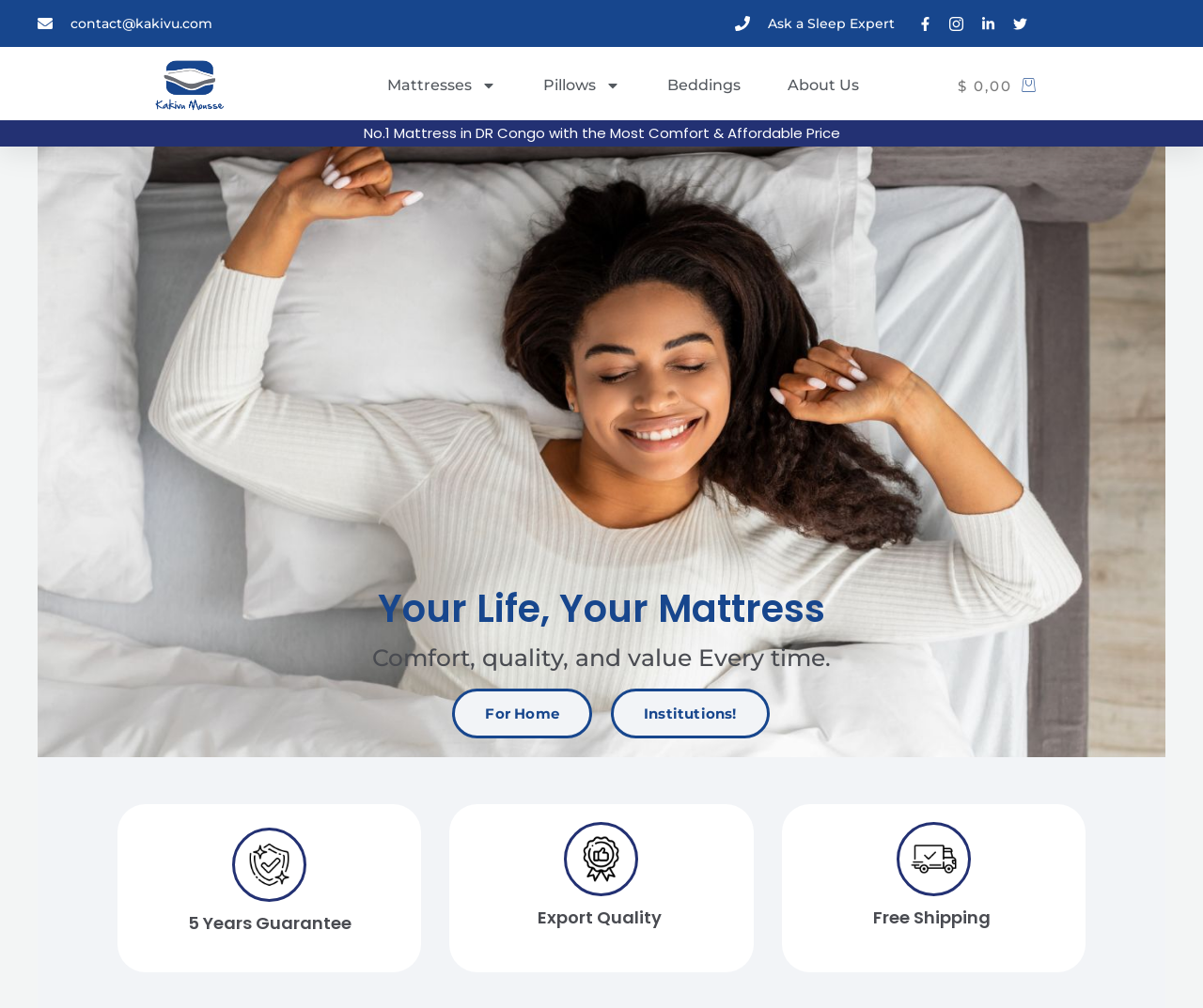Find the bounding box coordinates of the clickable element required to execute the following instruction: "Contact us". Provide the coordinates as four float numbers between 0 and 1, i.e., [left, top, right, bottom].

[0.059, 0.015, 0.177, 0.032]